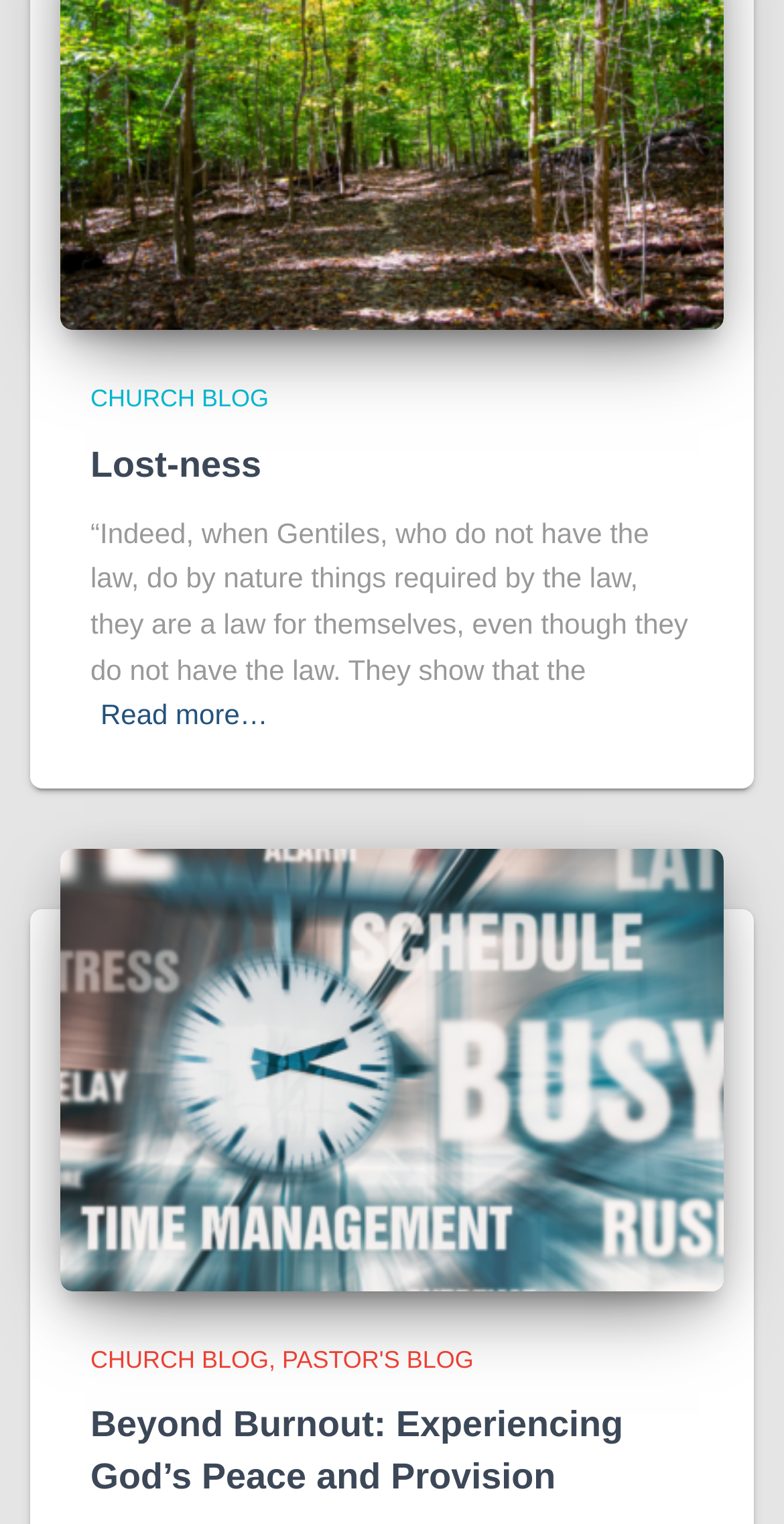Locate the bounding box coordinates of the clickable element to fulfill the following instruction: "Read the full article of Beyond Burnout". Provide the coordinates as four float numbers between 0 and 1 in the format [left, top, right, bottom].

[0.115, 0.922, 0.795, 0.981]